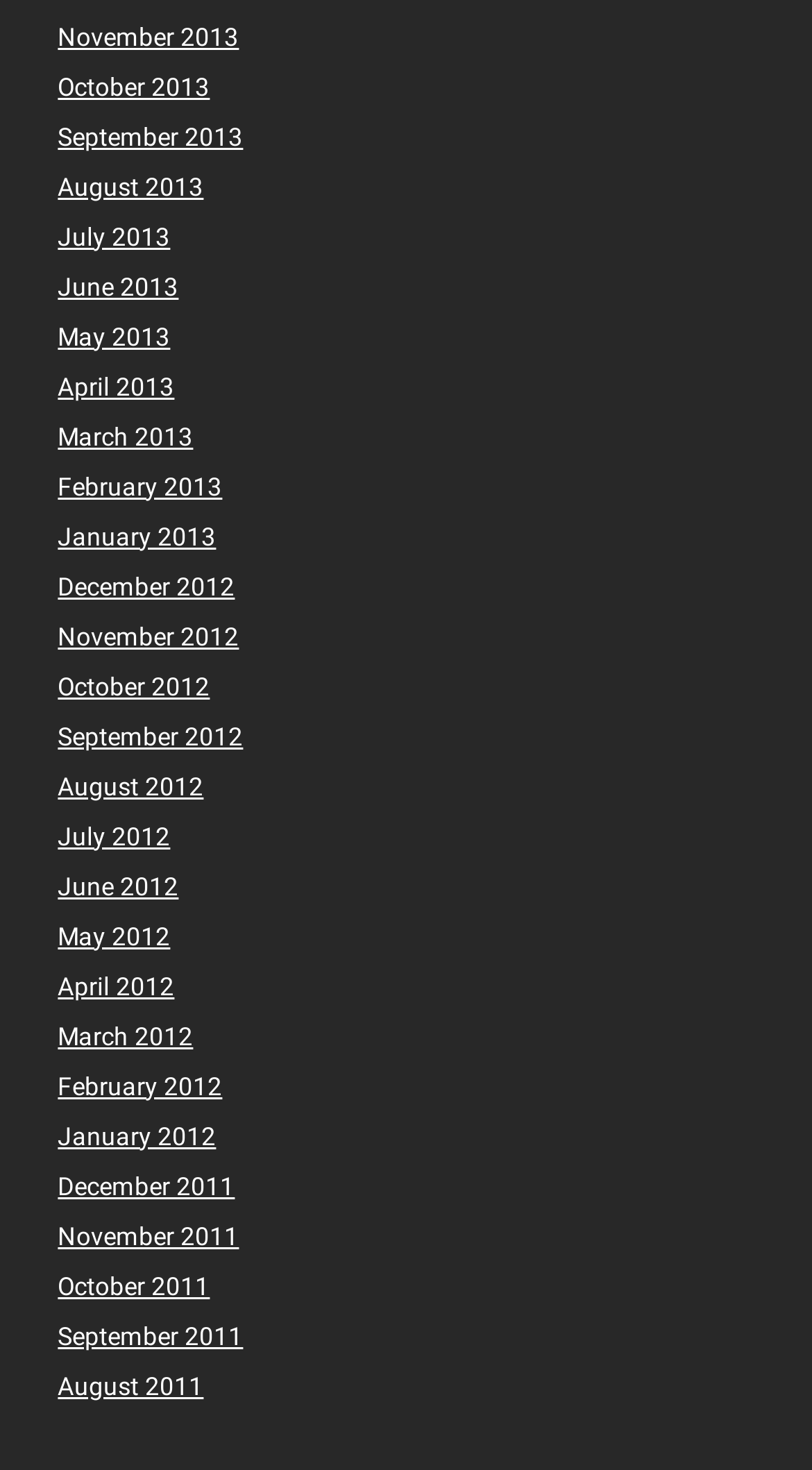Please answer the following question using a single word or phrase: 
What is the common format of the link text?

Month YYYY